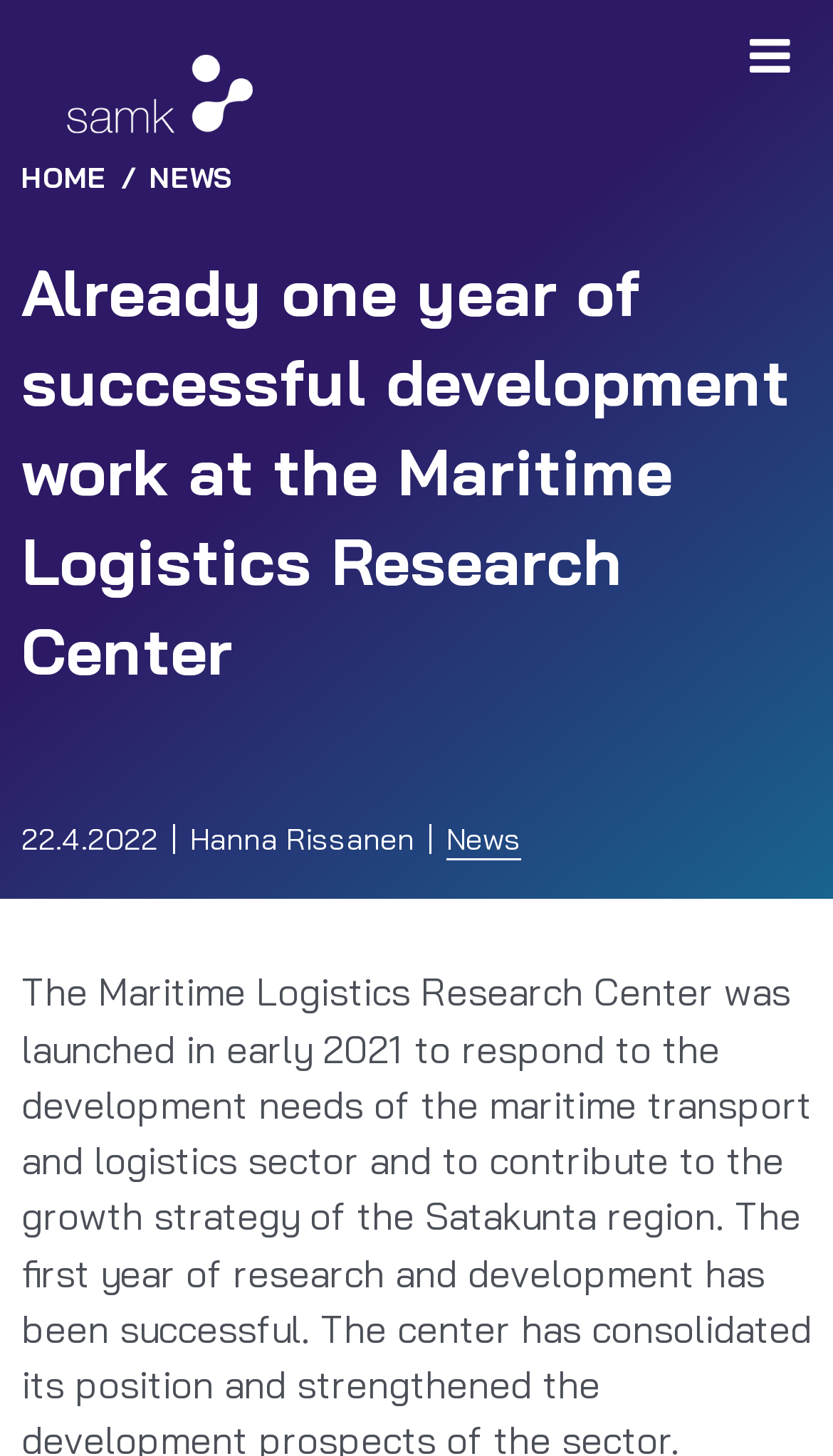Please answer the following question using a single word or phrase: 
How many links are in the breadcrumb navigation?

2